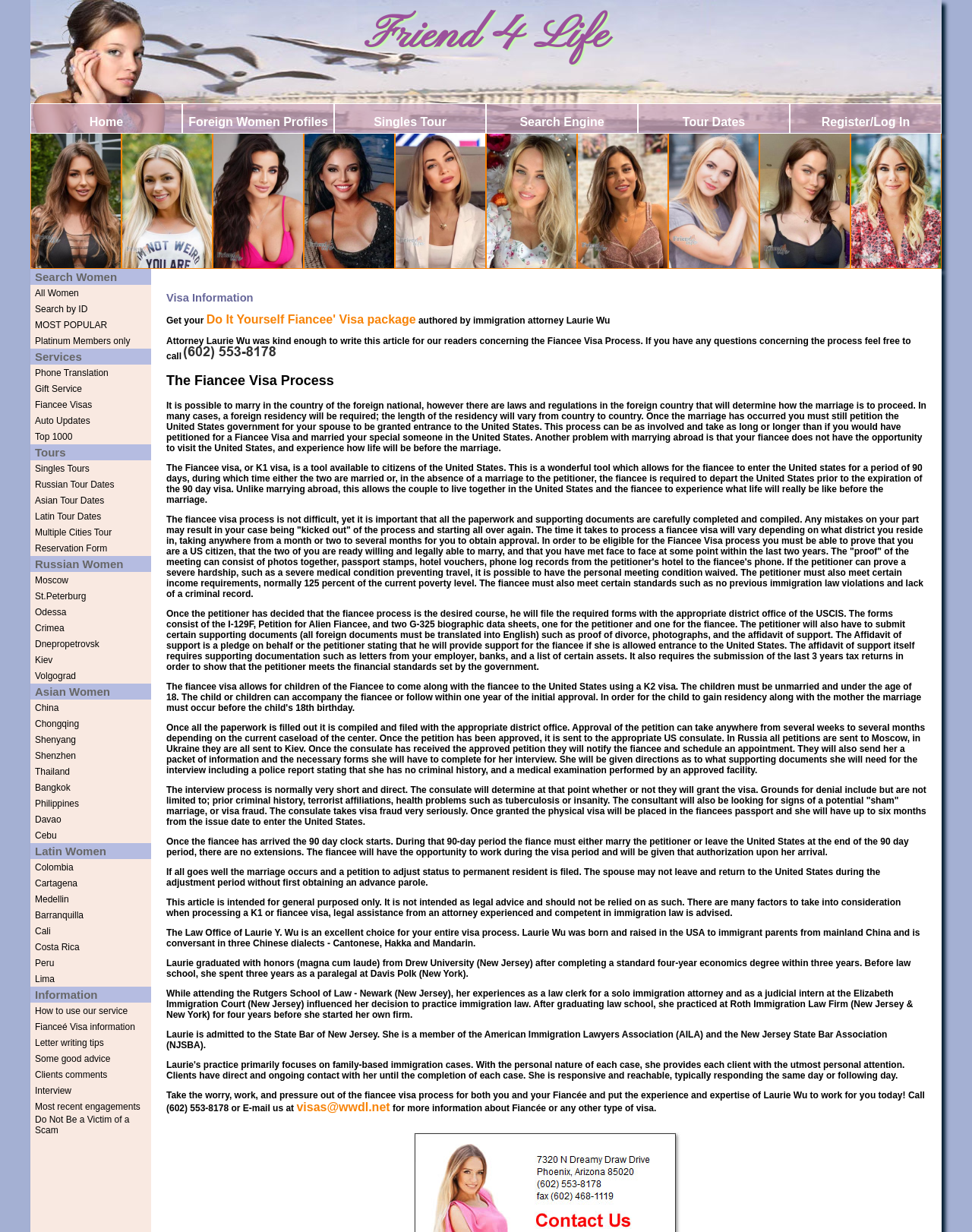Provide a one-word or brief phrase answer to the question:
What is the name of the website?

Friend 4 Life